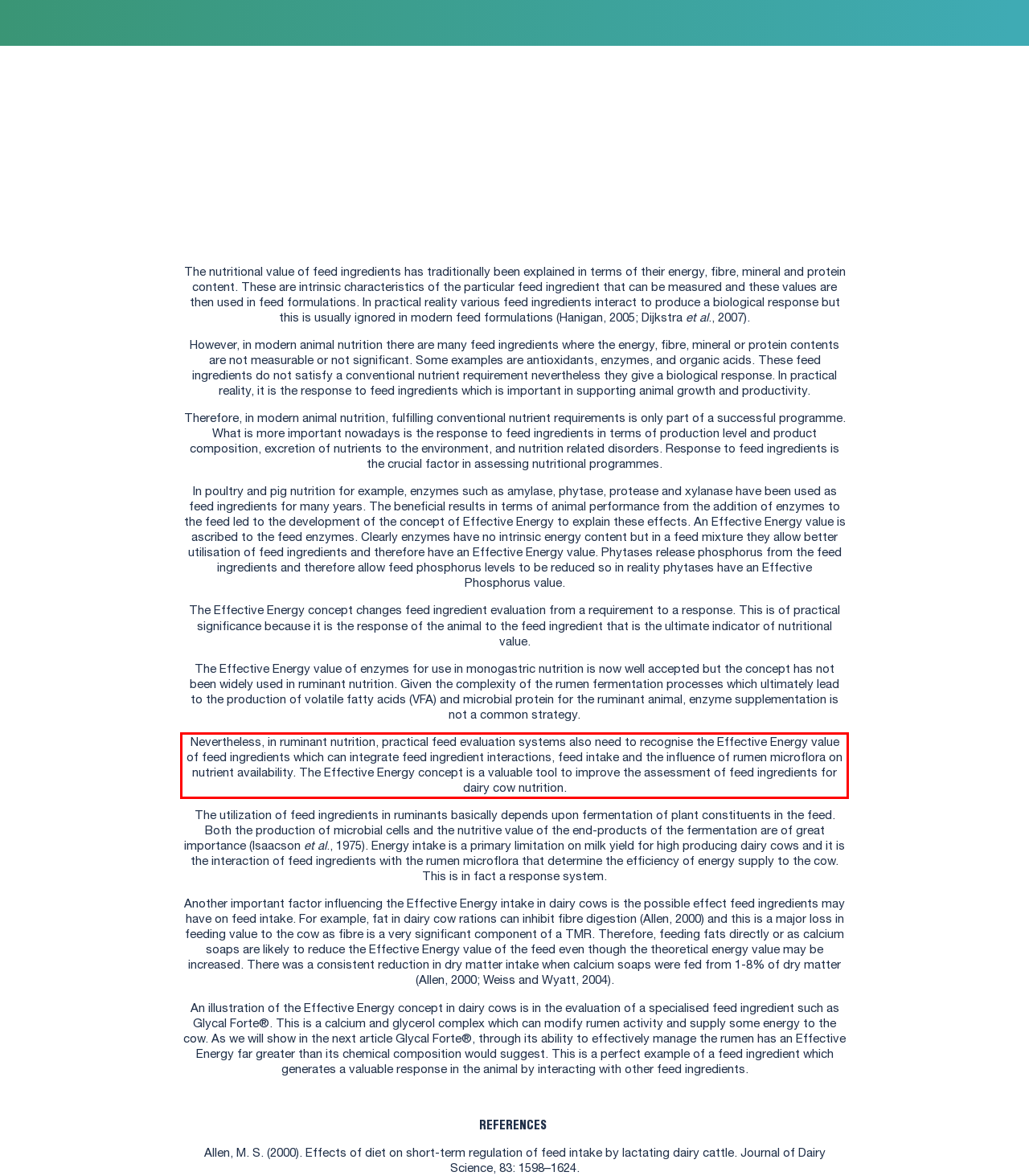In the given screenshot, locate the red bounding box and extract the text content from within it.

Nevertheless, in ruminant nutrition, practical feed evaluation systems also need to recognise the Effective Energy value of feed ingredients which can integrate feed ingredient interactions, feed intake and the influence of rumen microflora on nutrient availability. The Effective Energy concept is a valuable tool to improve the assessment of feed ingredients for dairy cow nutrition.